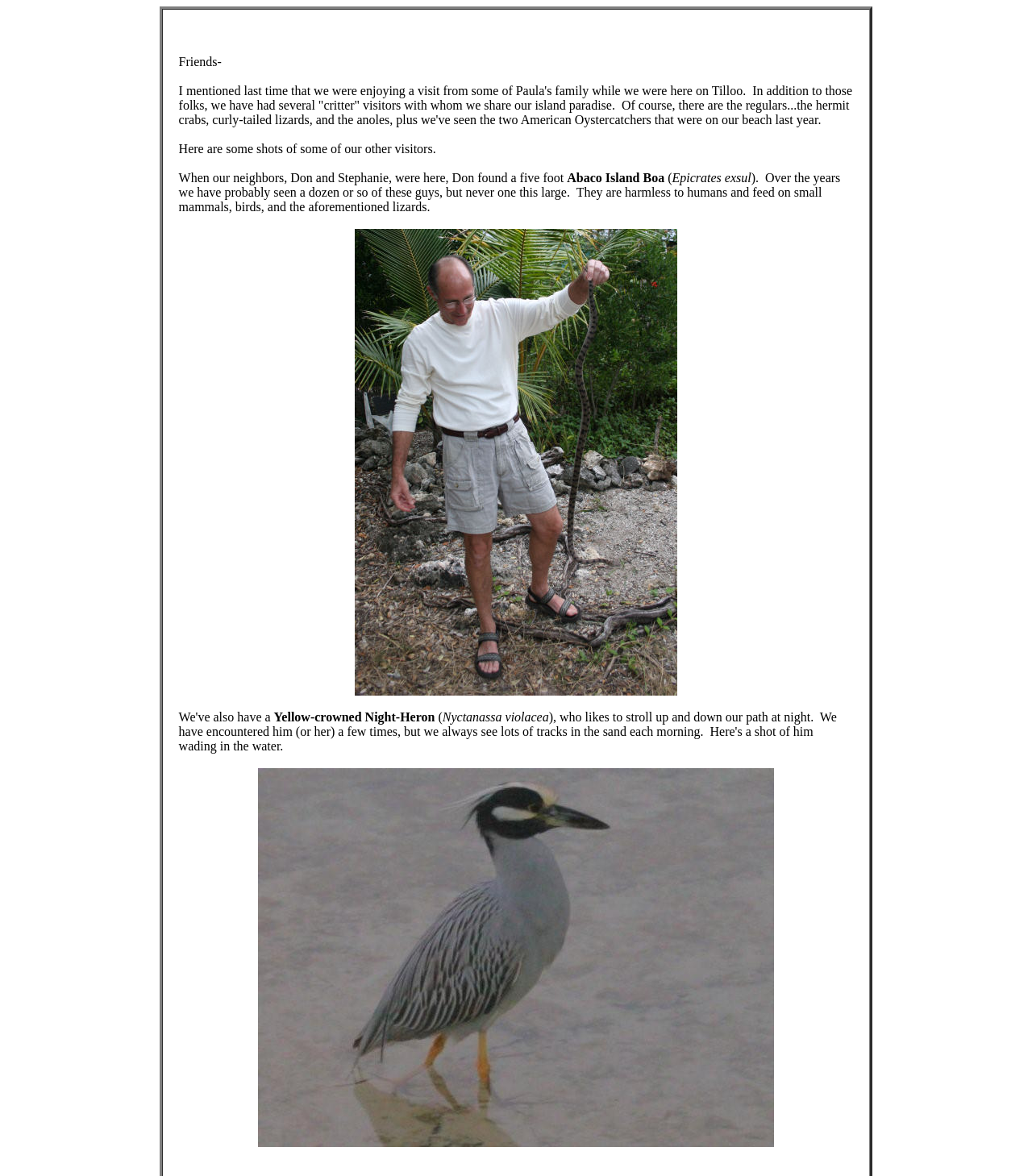Use a single word or phrase to respond to the question:
What type of boa was found on Abaco Island?

Abaco Island Boa